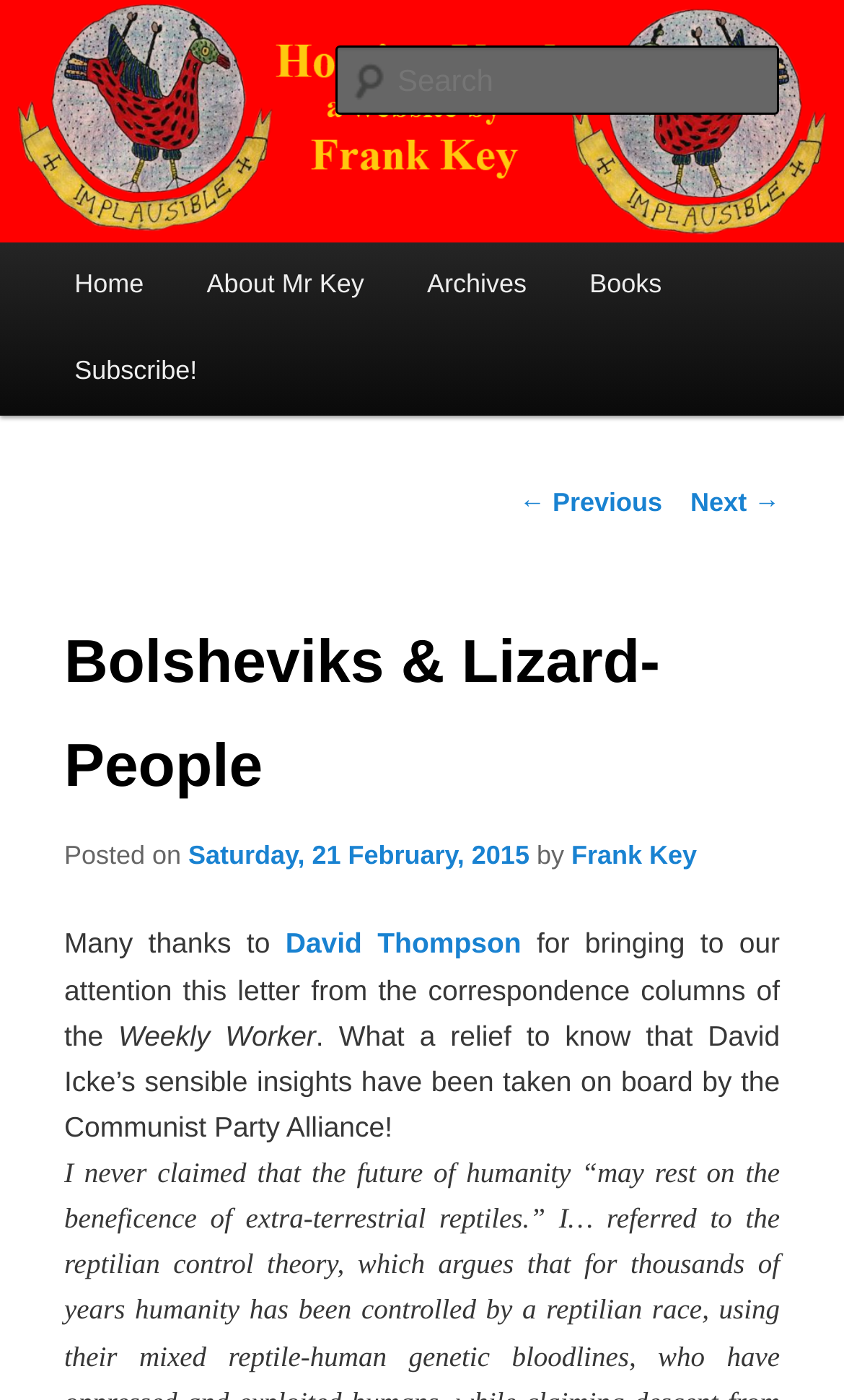Please identify the coordinates of the bounding box for the clickable region that will accomplish this instruction: "subscribe to the website".

[0.051, 0.236, 0.271, 0.297]